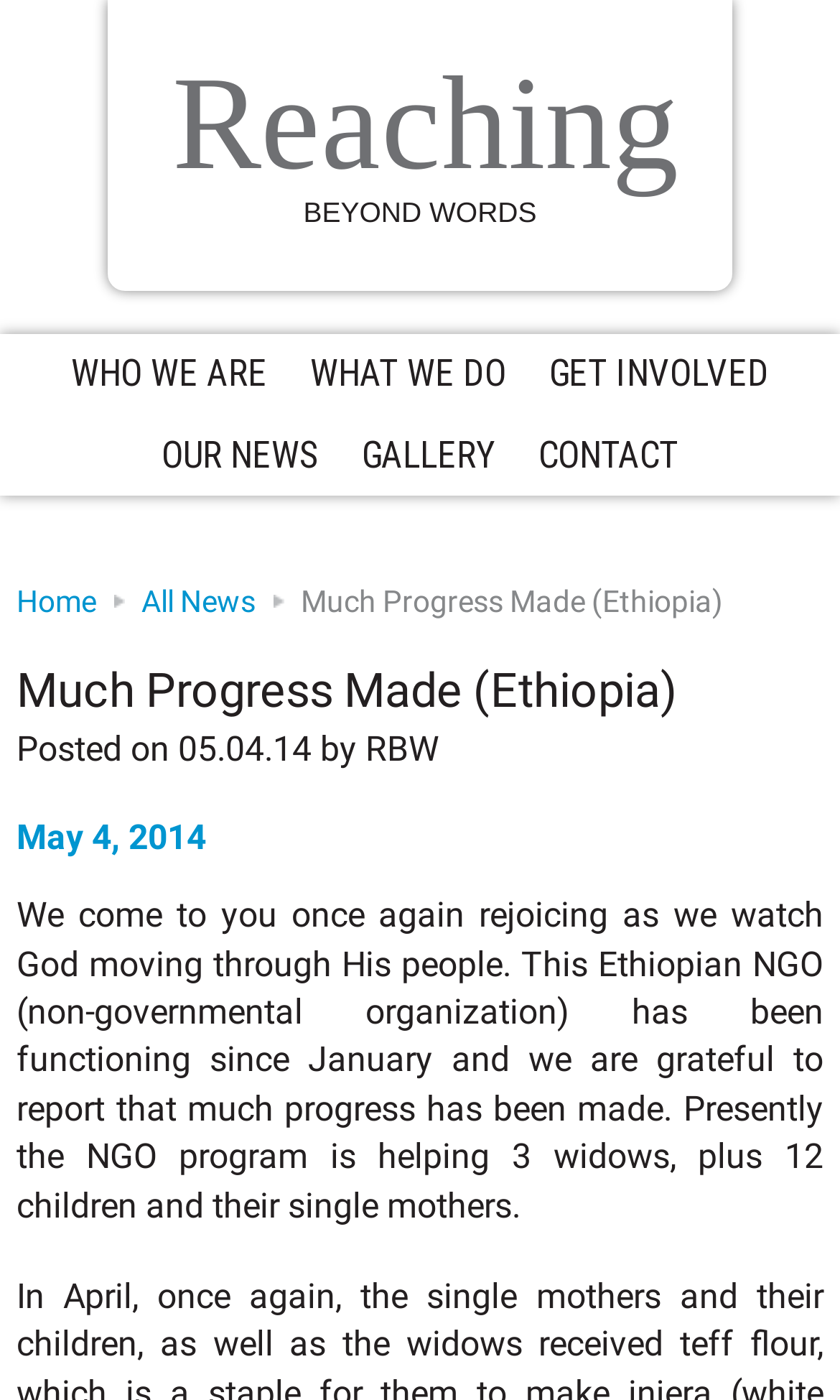Specify the bounding box coordinates of the area to click in order to execute this command: 'Click on 'WHO WE ARE''. The coordinates should consist of four float numbers ranging from 0 to 1, and should be formatted as [left, top, right, bottom].

[0.059, 0.239, 0.344, 0.296]